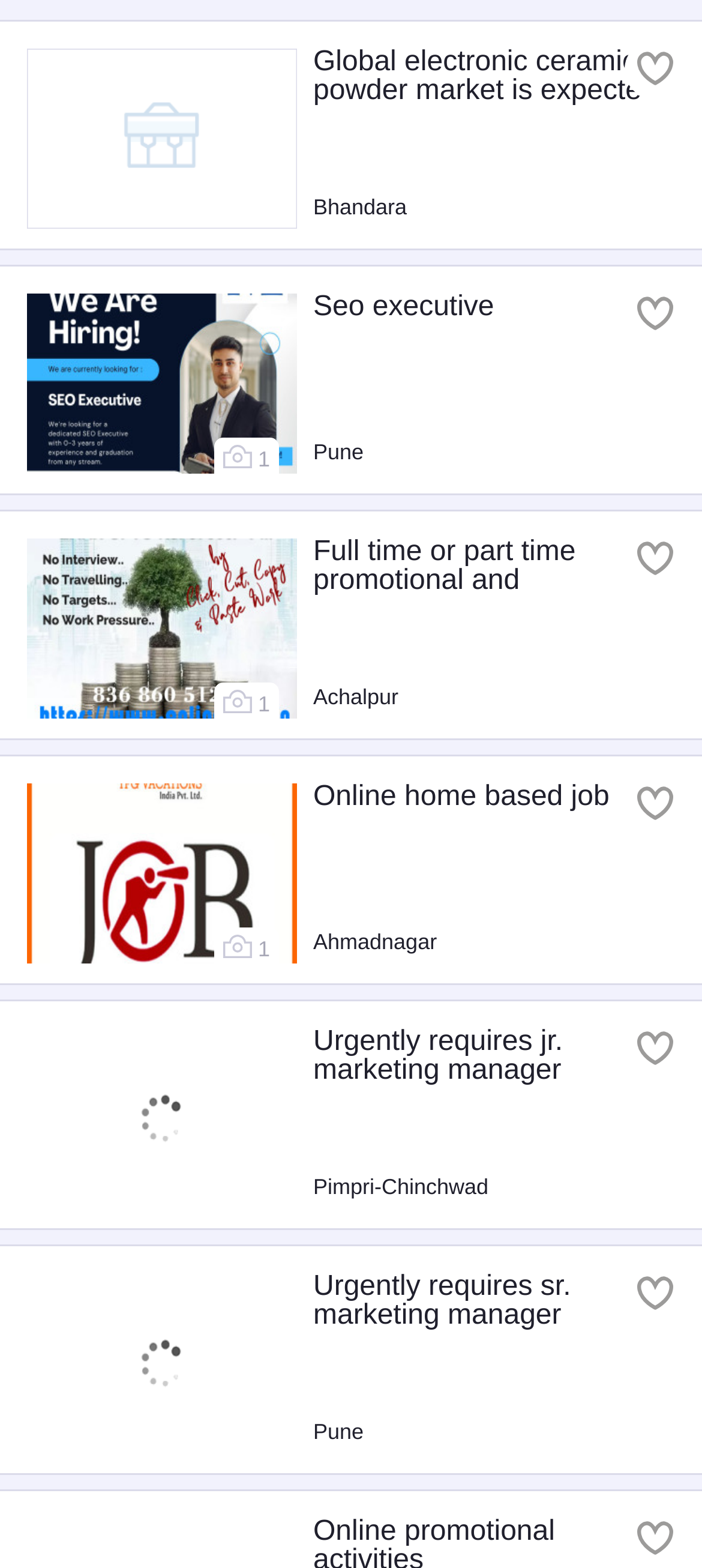Specify the bounding box coordinates of the element's area that should be clicked to execute the given instruction: "Click on the link about global electronic ceramic powder market". The coordinates should be four float numbers between 0 and 1, i.e., [left, top, right, bottom].

[0.038, 0.031, 0.962, 0.141]